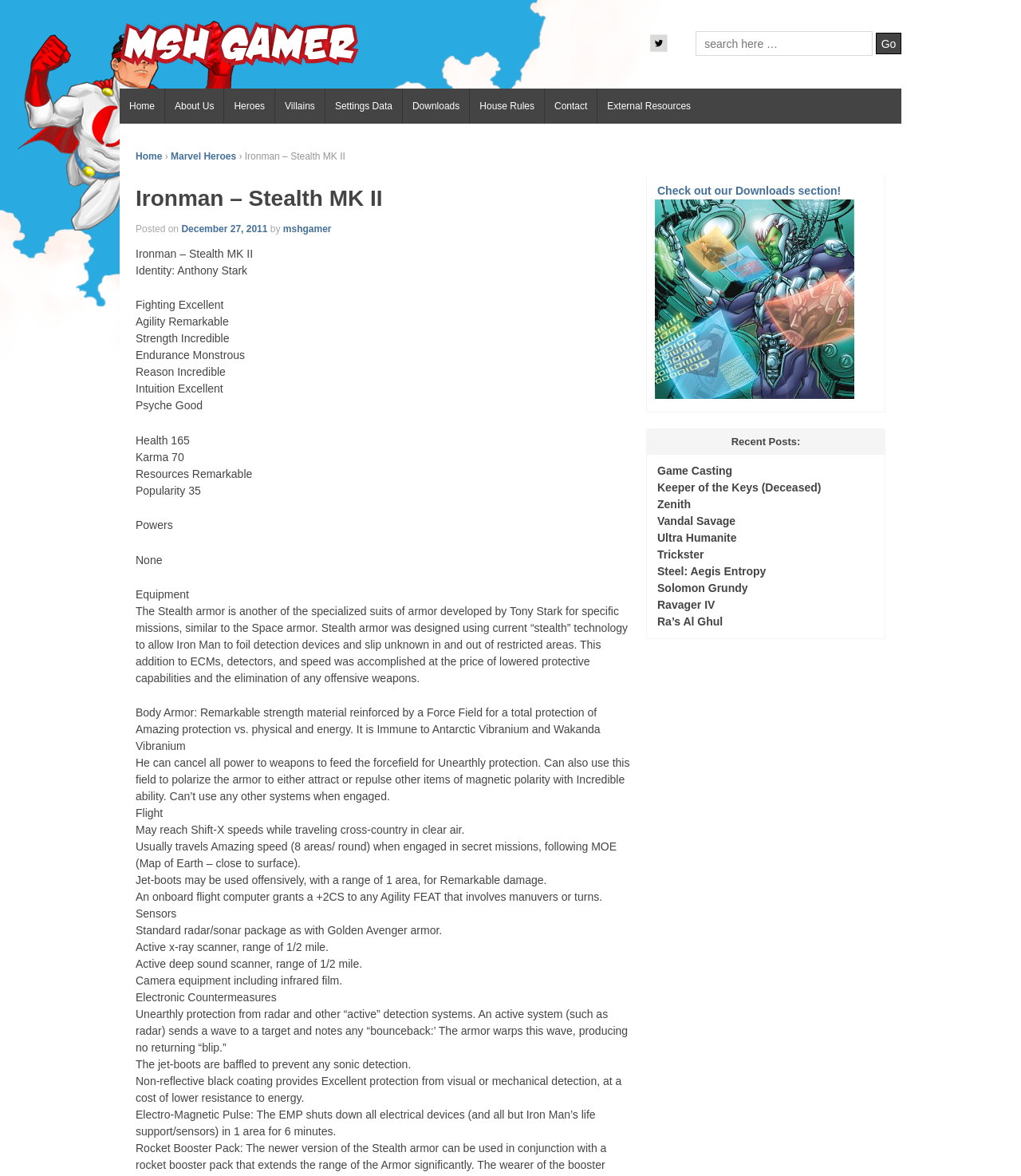Determine the bounding box coordinates of the clickable element to complete this instruction: "Search for something". Provide the coordinates in the format of four float numbers between 0 and 1, [left, top, right, bottom].

[0.681, 0.026, 0.855, 0.047]